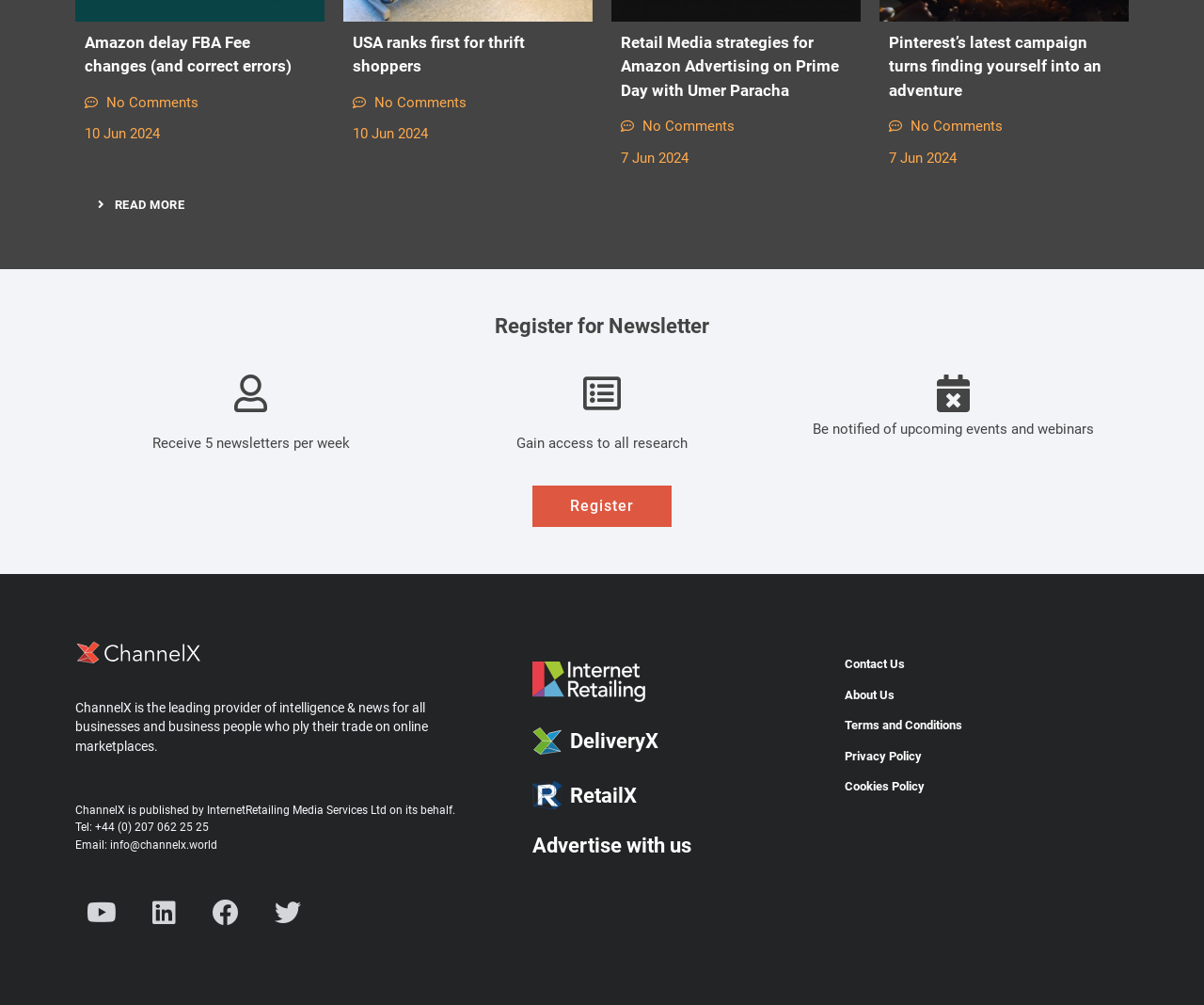Please specify the bounding box coordinates in the format (top-left x, top-left y, bottom-right x, bottom-right y), with all values as floating point numbers between 0 and 1. Identify the bounding box of the UI element described by: Contact Us

None